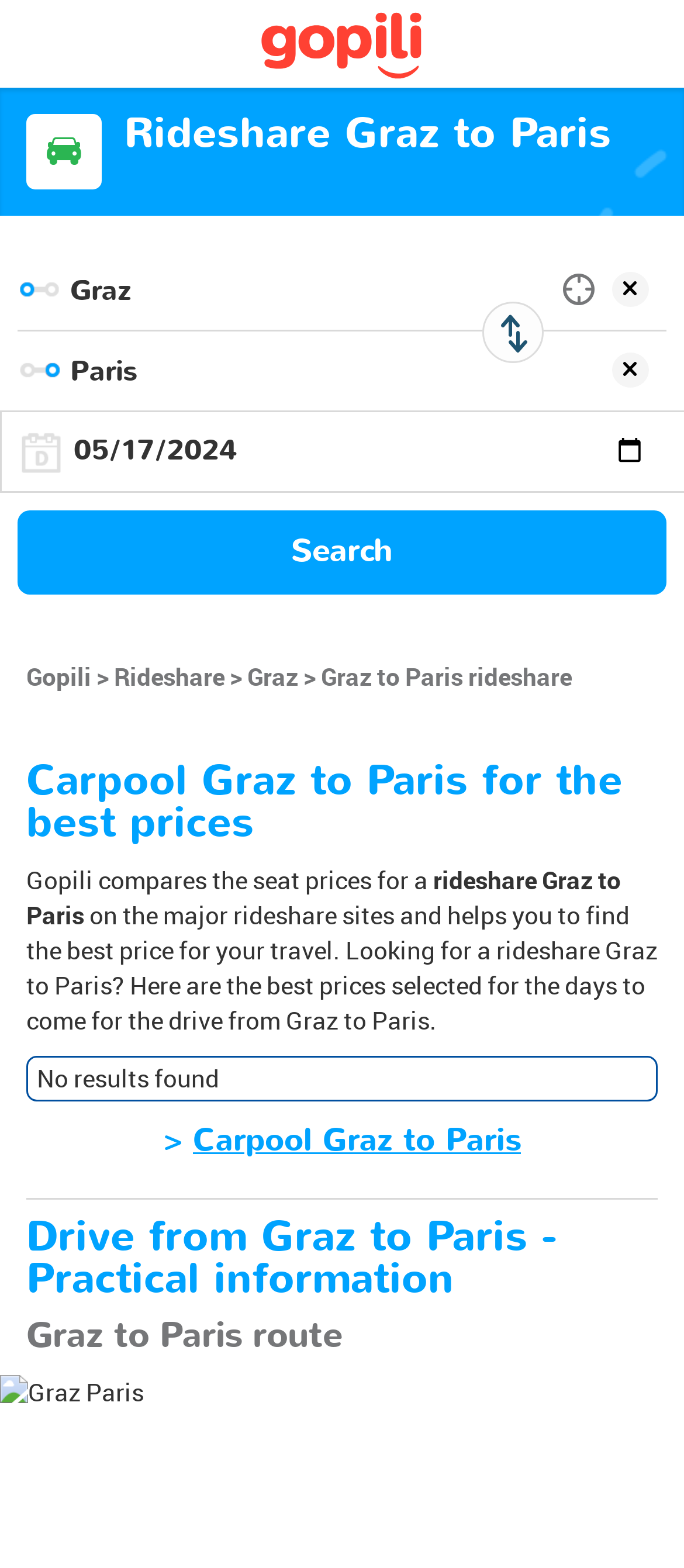Analyze the image and provide a detailed answer to the question: What is the default destination?

The default destination can be found by looking at the 'To' textbox, which has a static text 'Paris' inside it, indicating that Paris is the default destination.